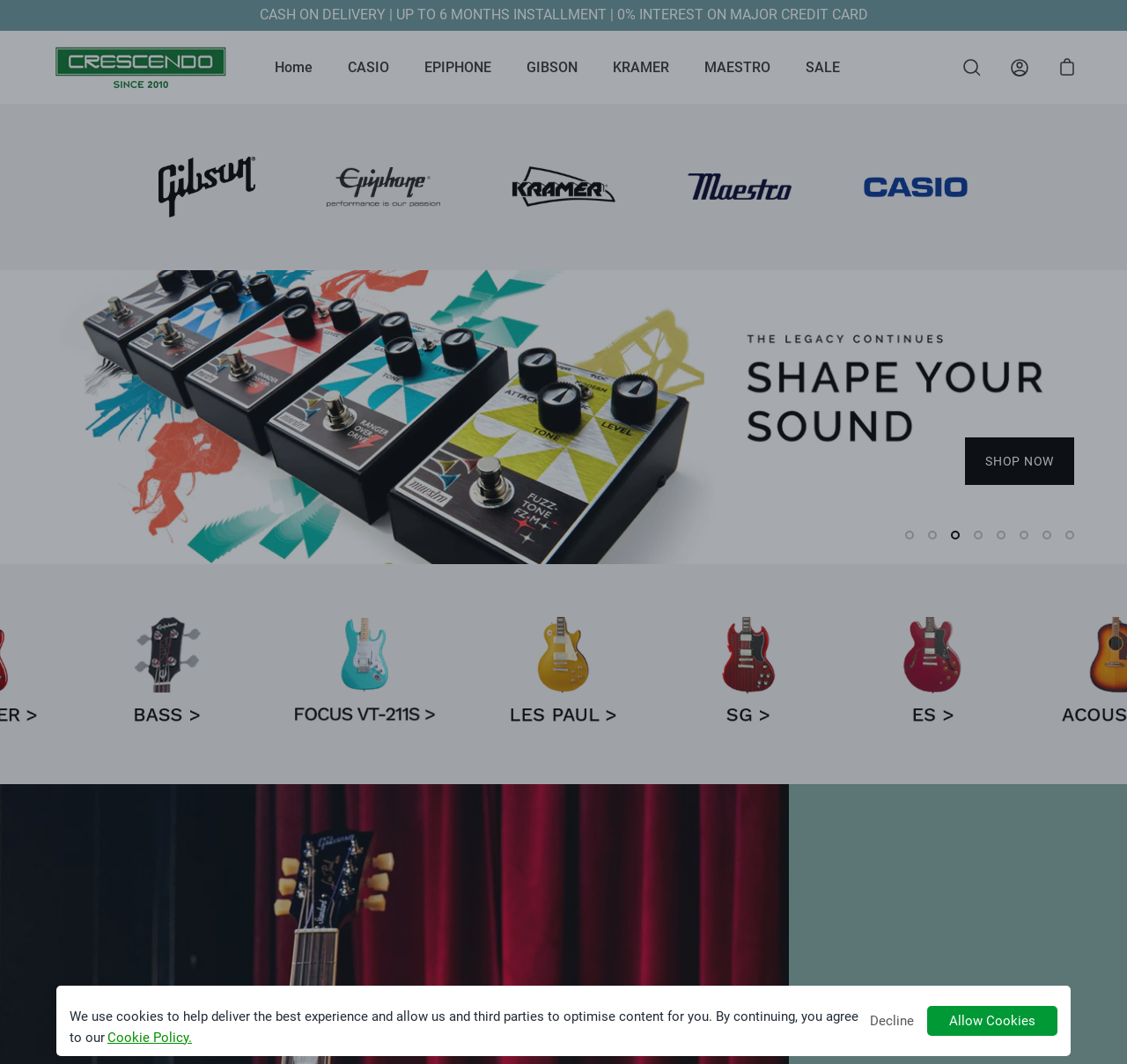Identify the bounding box coordinates of the clickable region to carry out the given instruction: "View the shopping cart".

[0.938, 0.053, 0.956, 0.073]